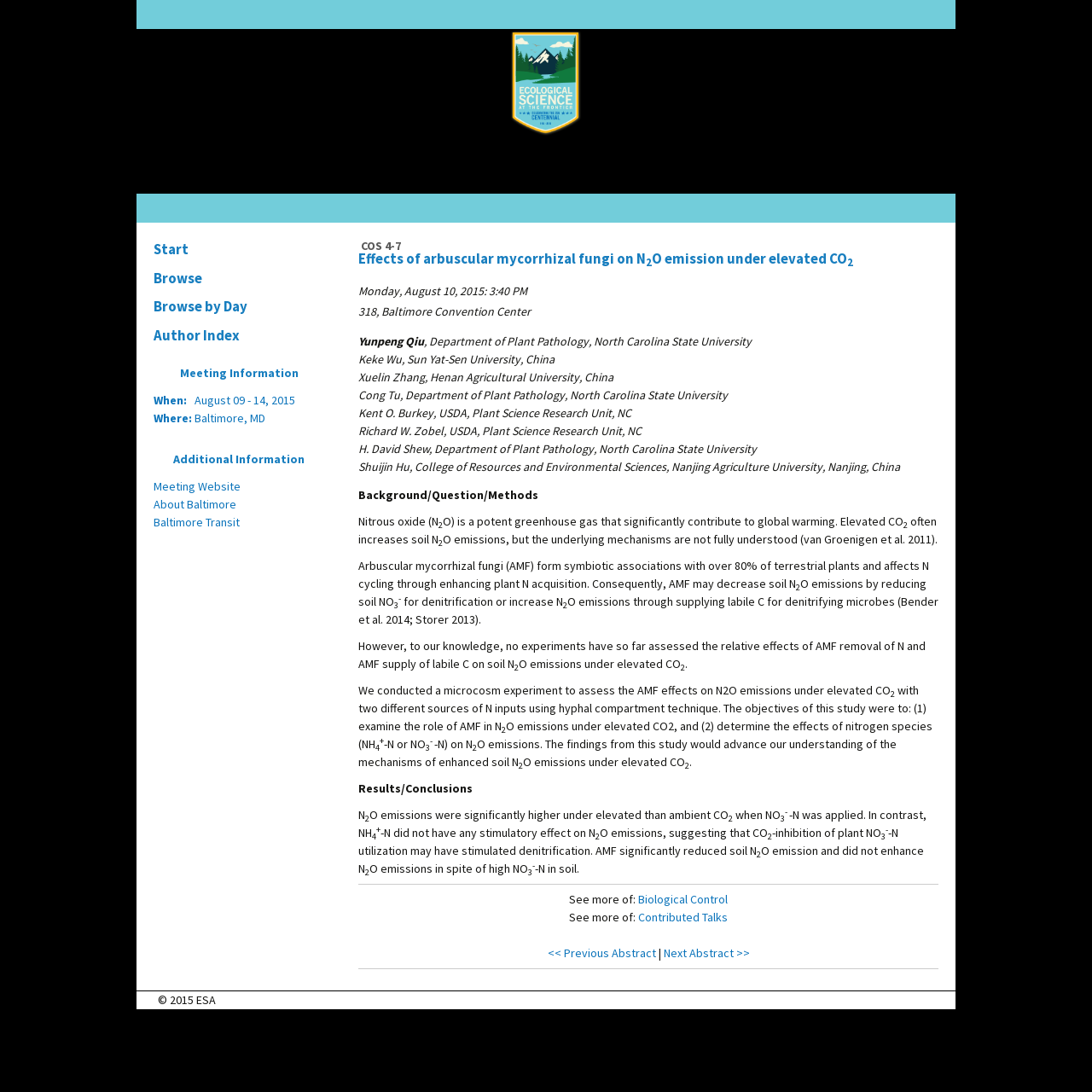Please locate the bounding box coordinates of the region I need to click to follow this instruction: "view the details of Yunpeng Qiu".

[0.328, 0.305, 0.388, 0.319]